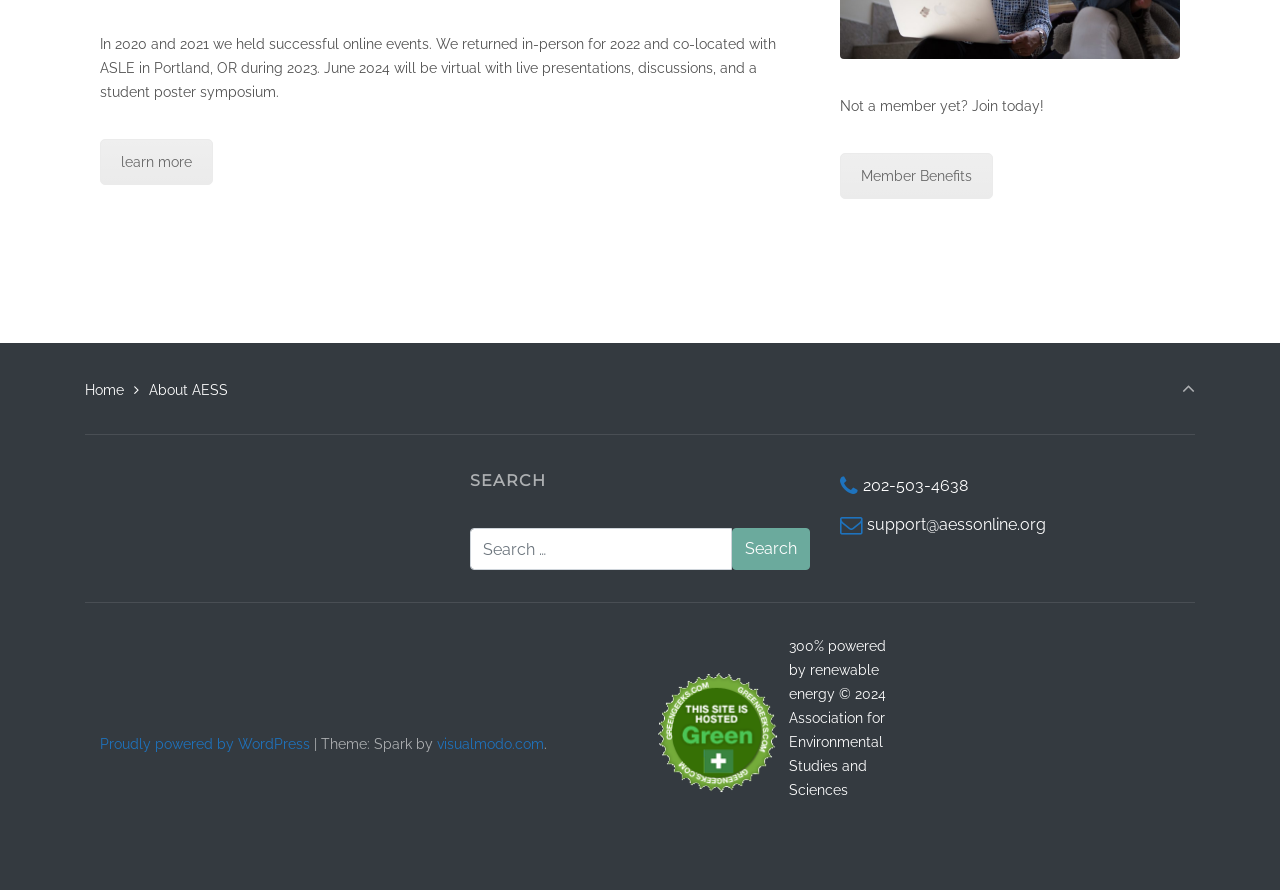Determine the bounding box coordinates of the UI element that matches the following description: "Proudly powered by WordPress". The coordinates should be four float numbers between 0 and 1 in the format [left, top, right, bottom].

[0.078, 0.827, 0.242, 0.845]